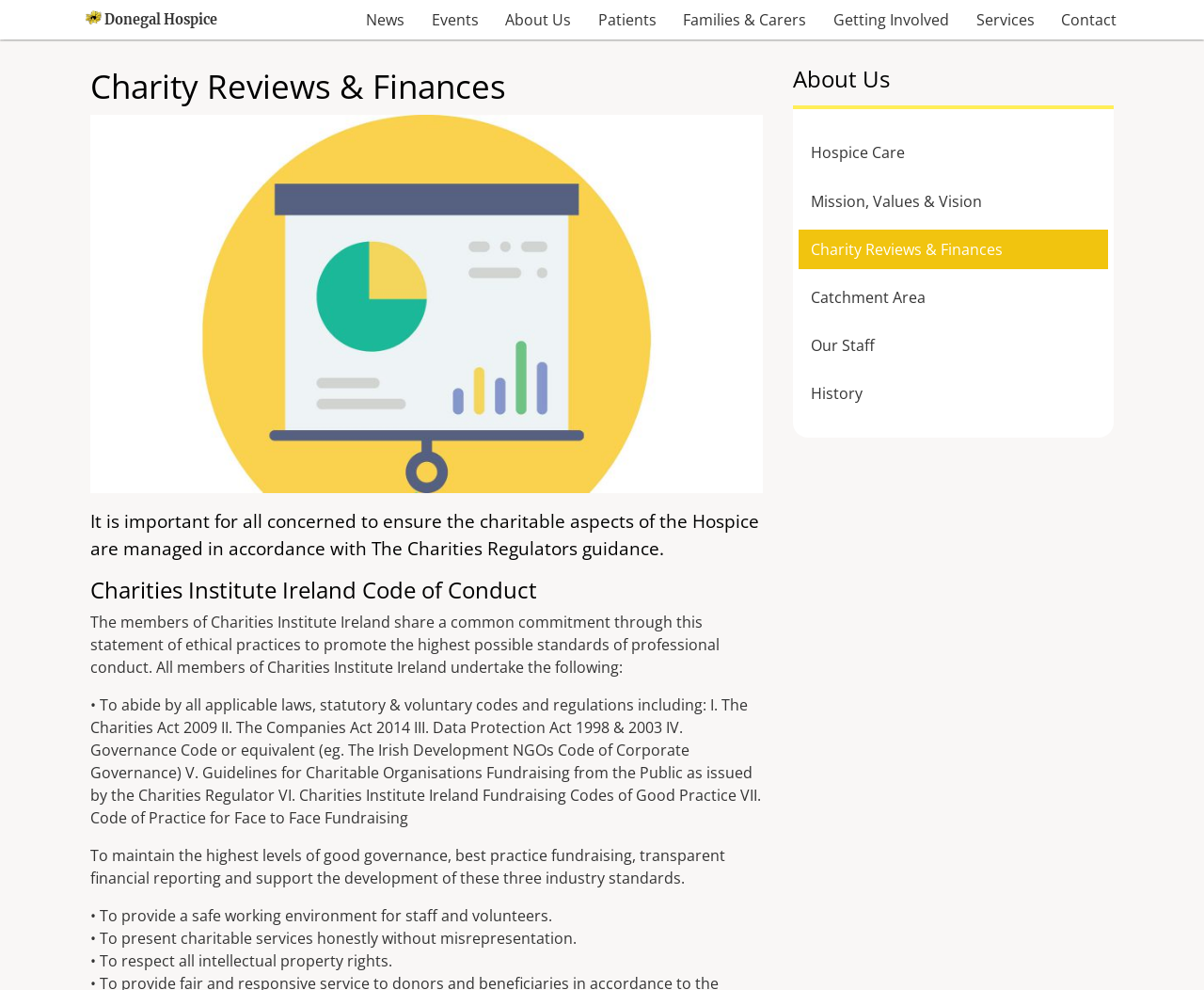Answer the question using only one word or a concise phrase: What is the focus of the 'About Us' section?

Hospice Care